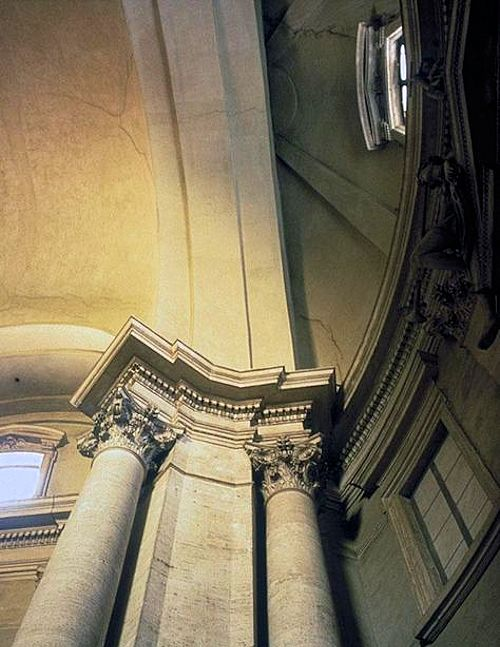Respond with a single word or short phrase to the following question: 
What is the primary focus of the composition?

The column